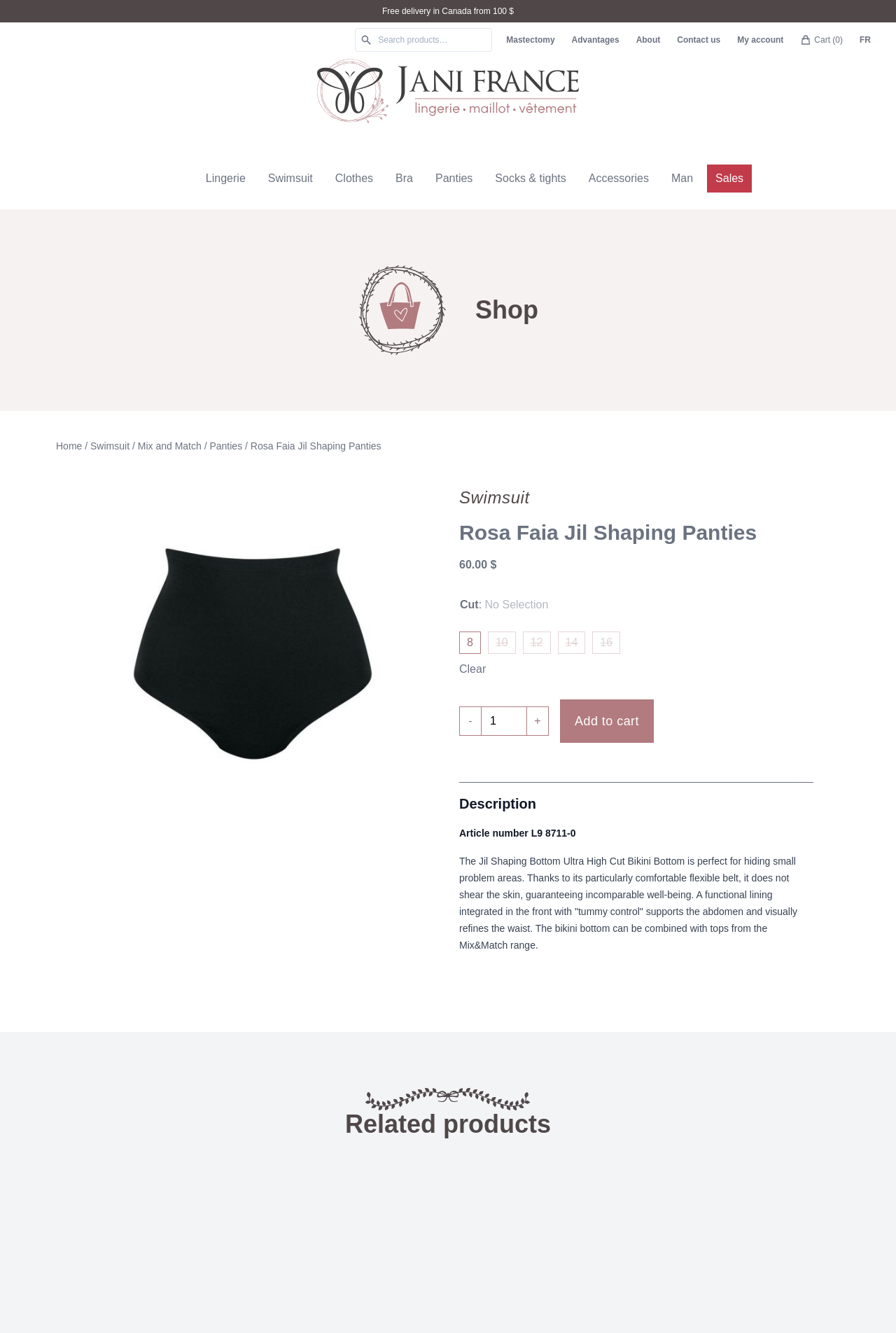What is the purpose of the flexible belt in the Rosa Faia Jil Shaping Panties?
Based on the visual, give a brief answer using one word or a short phrase.

Does not shear the skin